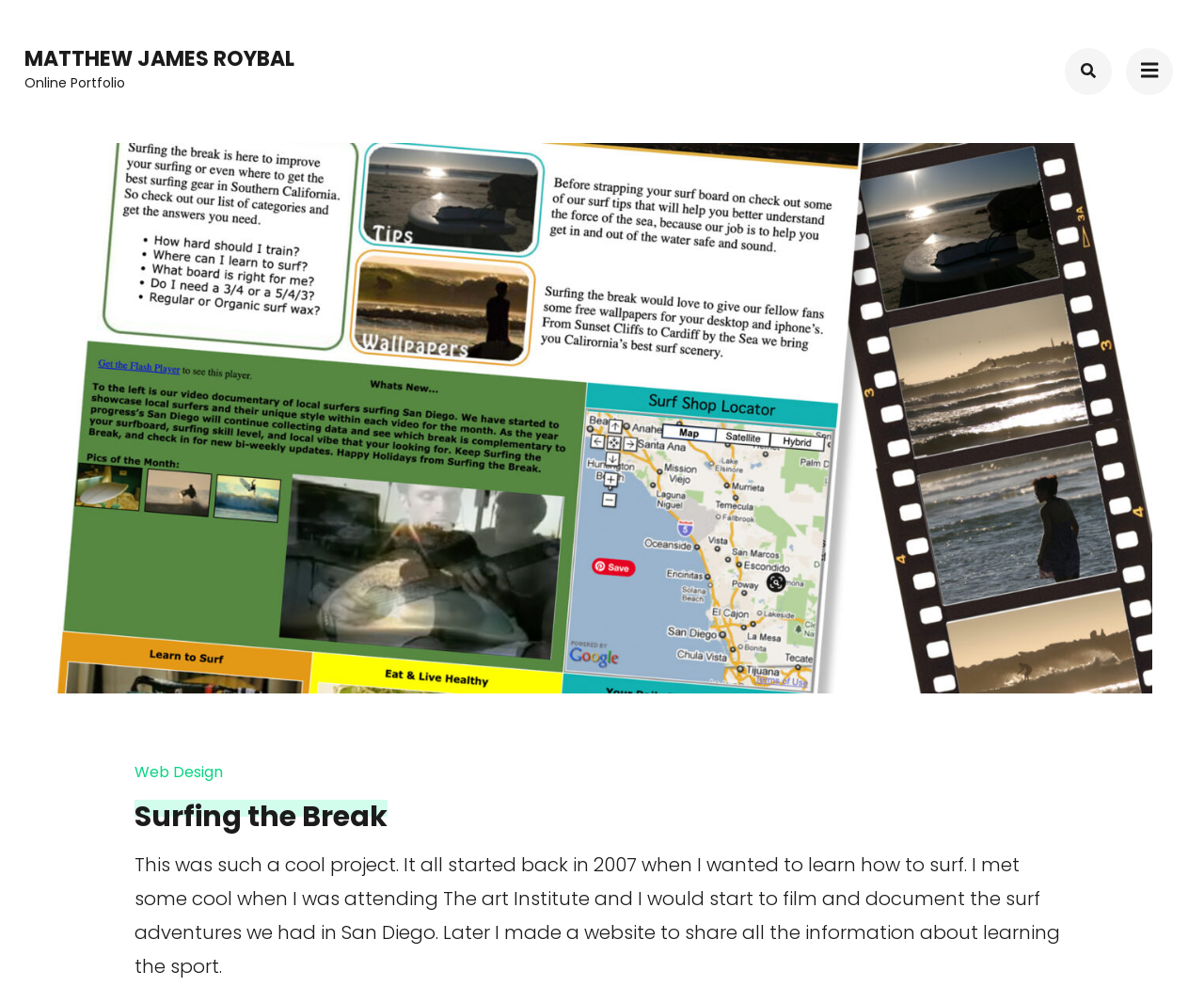Where did the author attend school?
Provide a fully detailed and comprehensive answer to the question.

The text on the website mentions that the author 'was attending The Art Institute' when he met some cool people who shared his interest in surfing. This suggests that the author attended The Art Institute.